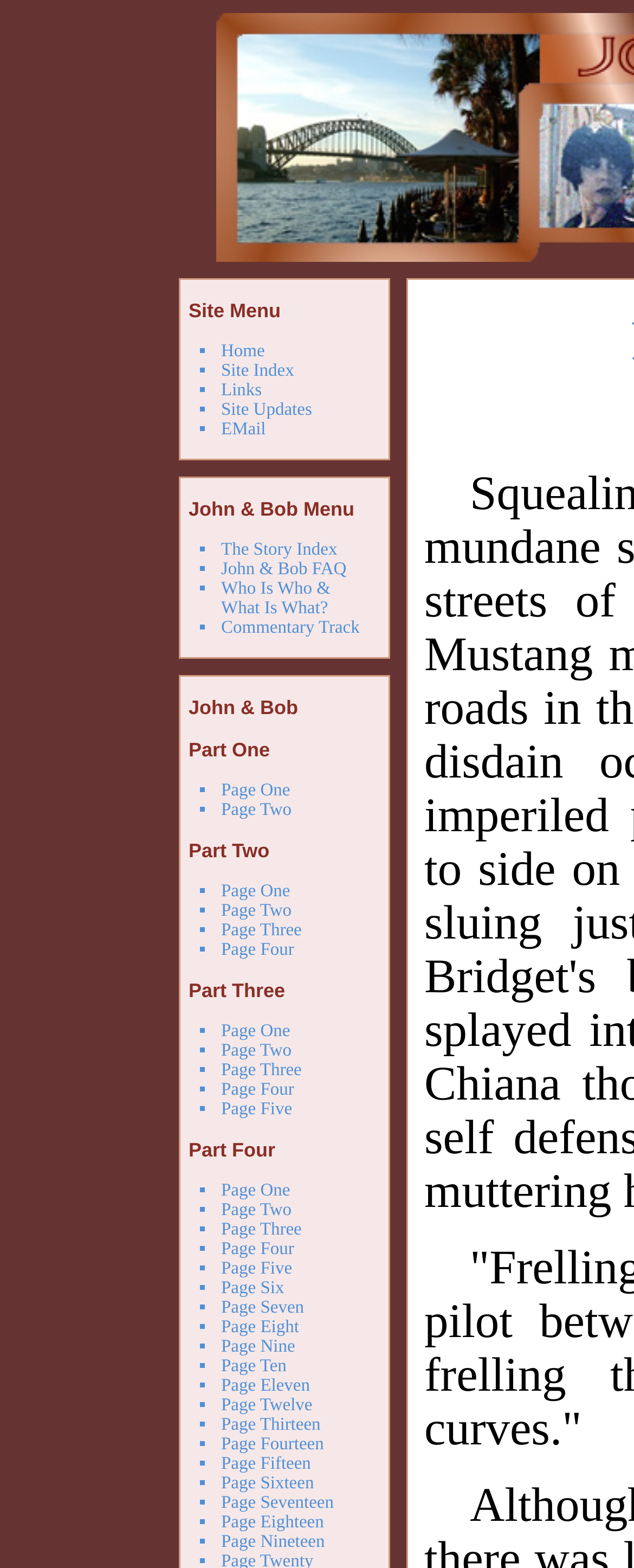How many parts are there in the story?
Could you answer the question in a detailed manner, providing as much information as possible?

There are four parts in the story, namely 'Part One', 'Part Two', 'Part Three', and 'Part Four', which are indicated by the static text elements on the webpage.